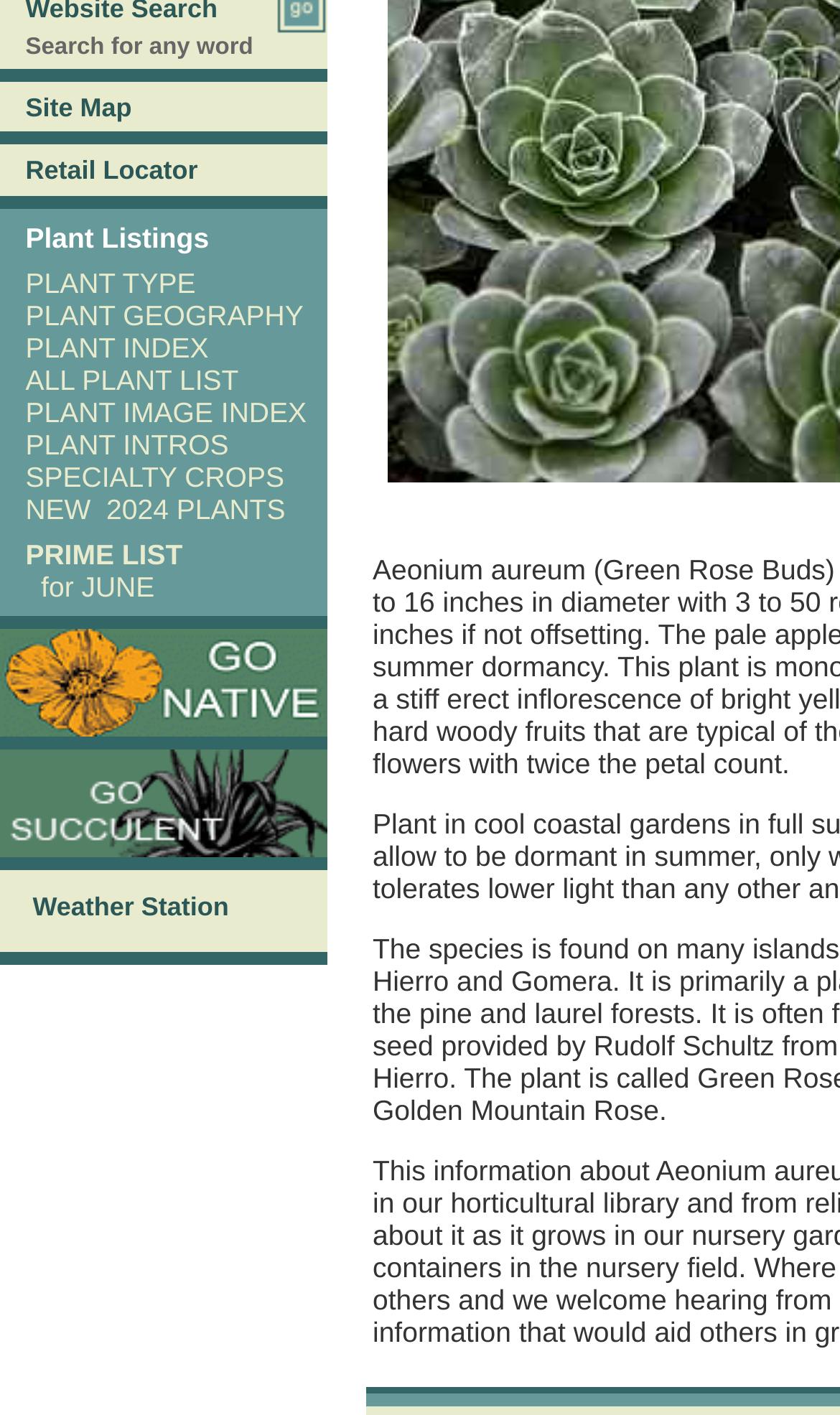Extract the bounding box coordinates for the described element: "PLANT GEOGRAPHY". The coordinates should be represented as four float numbers between 0 and 1: [left, top, right, bottom].

[0.03, 0.212, 0.361, 0.234]